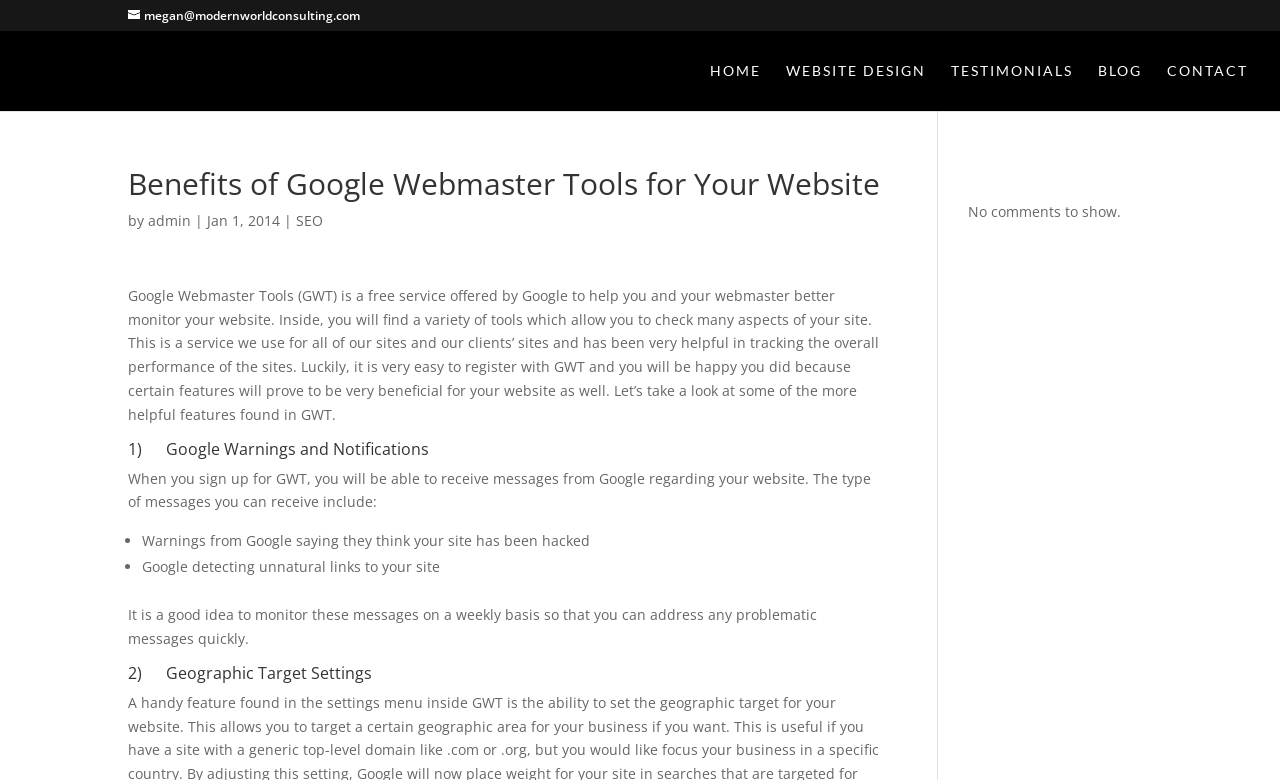Could you determine the bounding box coordinates of the clickable element to complete the instruction: "Go to the home page"? Provide the coordinates as four float numbers between 0 and 1, i.e., [left, top, right, bottom].

[0.555, 0.082, 0.595, 0.142]